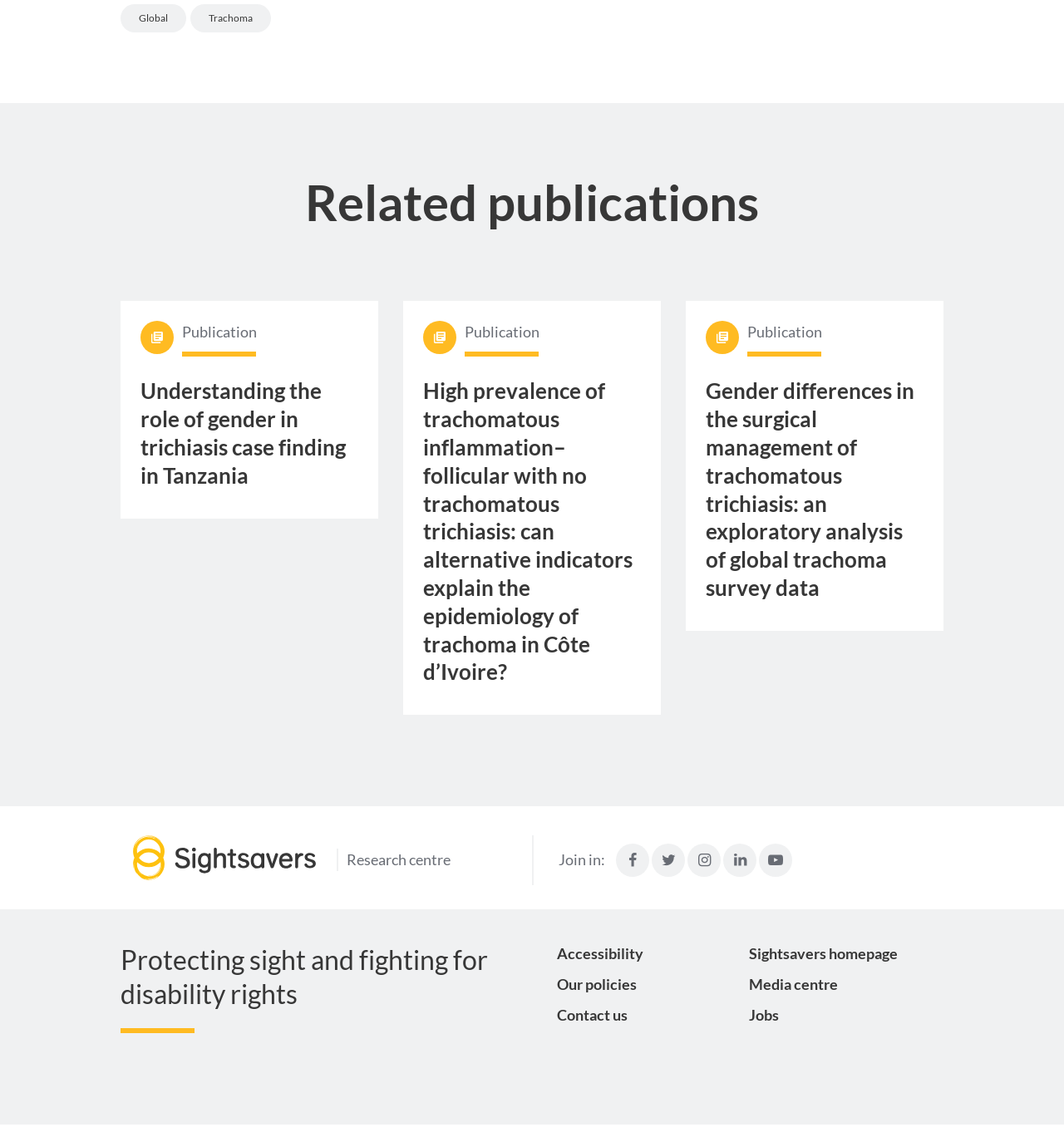Please identify the bounding box coordinates of the clickable area that will fulfill the following instruction: "Read the publication on Understanding the role of gender in trichiasis case finding in Tanzania". The coordinates should be in the format of four float numbers between 0 and 1, i.e., [left, top, right, bottom].

[0.113, 0.264, 0.355, 0.454]